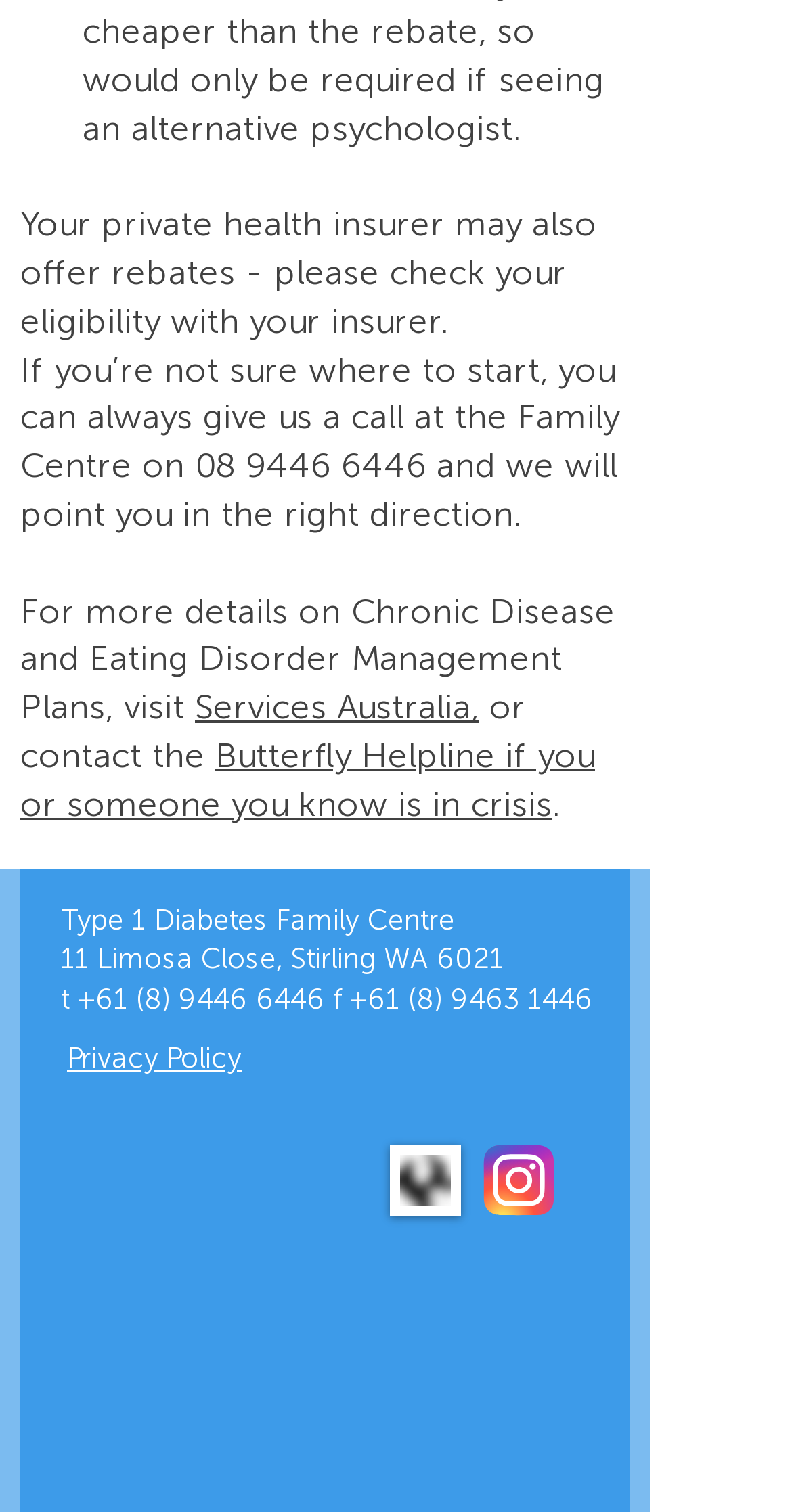Using the information shown in the image, answer the question with as much detail as possible: What is the phone number of the Family Centre?

The phone number of the Family Centre can be found in the text 'If you’re not sure where to start, you can always give us a call at the Family Centre on' followed by the link '08 9446 6446'.